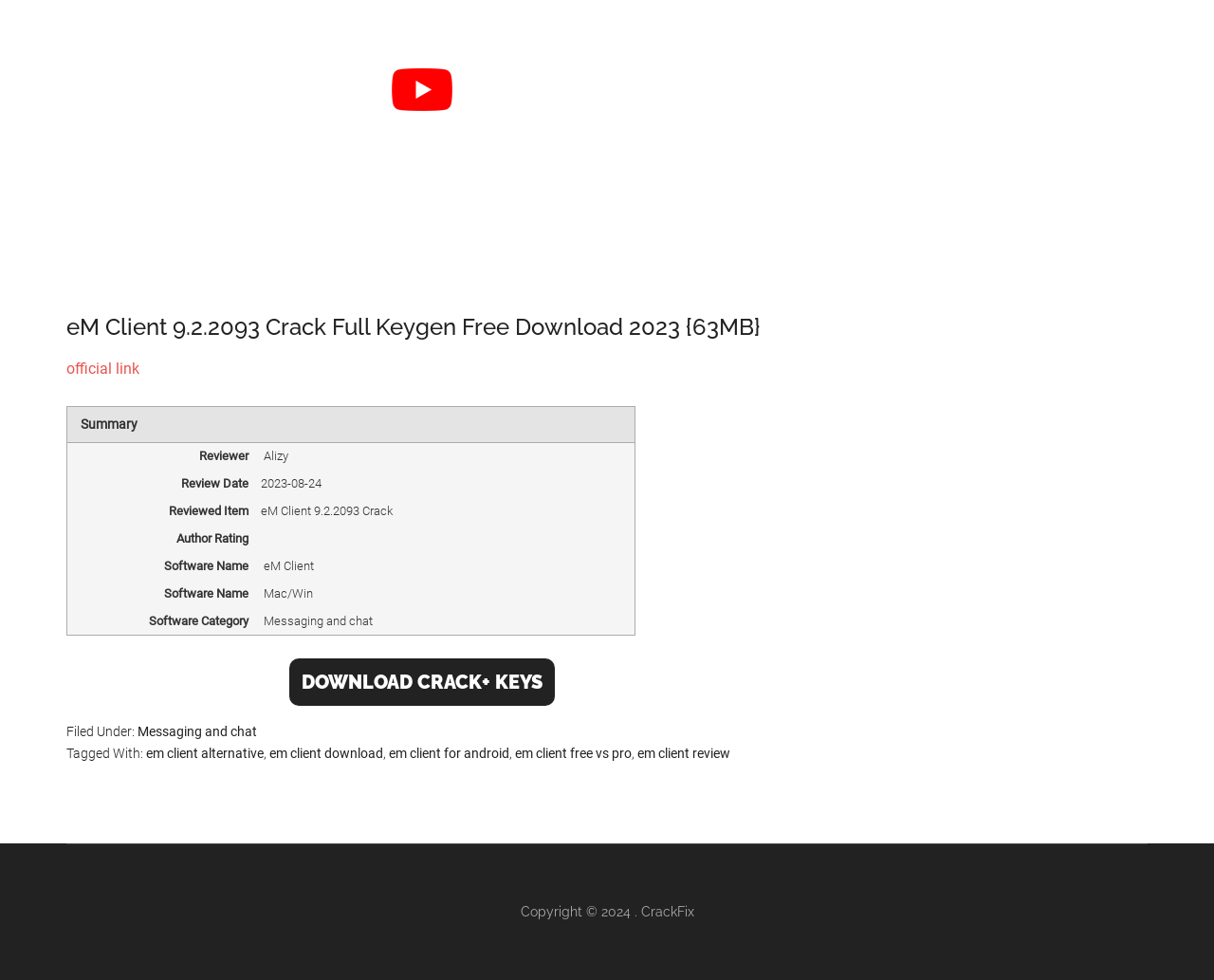What is the download link text?
Deliver a detailed and extensive answer to the question.

The download link text can be found in the section where the download button is displayed. The text on the button is 'DOWNLOAD CRACK+ KEYS'.